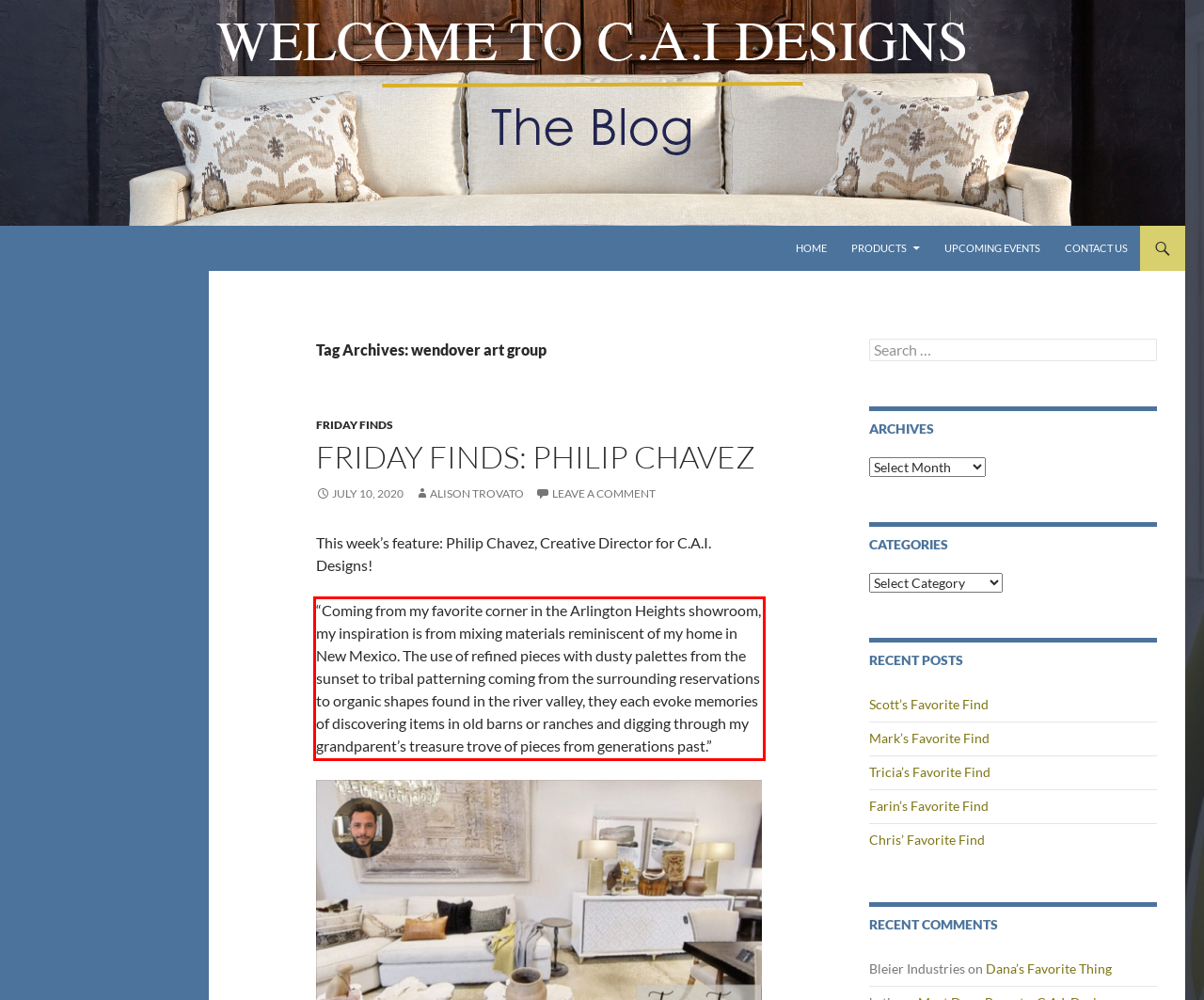You are looking at a screenshot of a webpage with a red rectangle bounding box. Use OCR to identify and extract the text content found inside this red bounding box.

“Coming from my favorite corner in the Arlington Heights showroom, my inspiration is from mixing materials reminiscent of my home in New Mexico. The use of refined pieces with dusty palettes from the sunset to tribal patterning coming from the surrounding reservations to organic shapes found in the river valley, they each evoke memories of discovering items in old barns or ranches and digging through my grandparent’s treasure trove of pieces from generations past.”